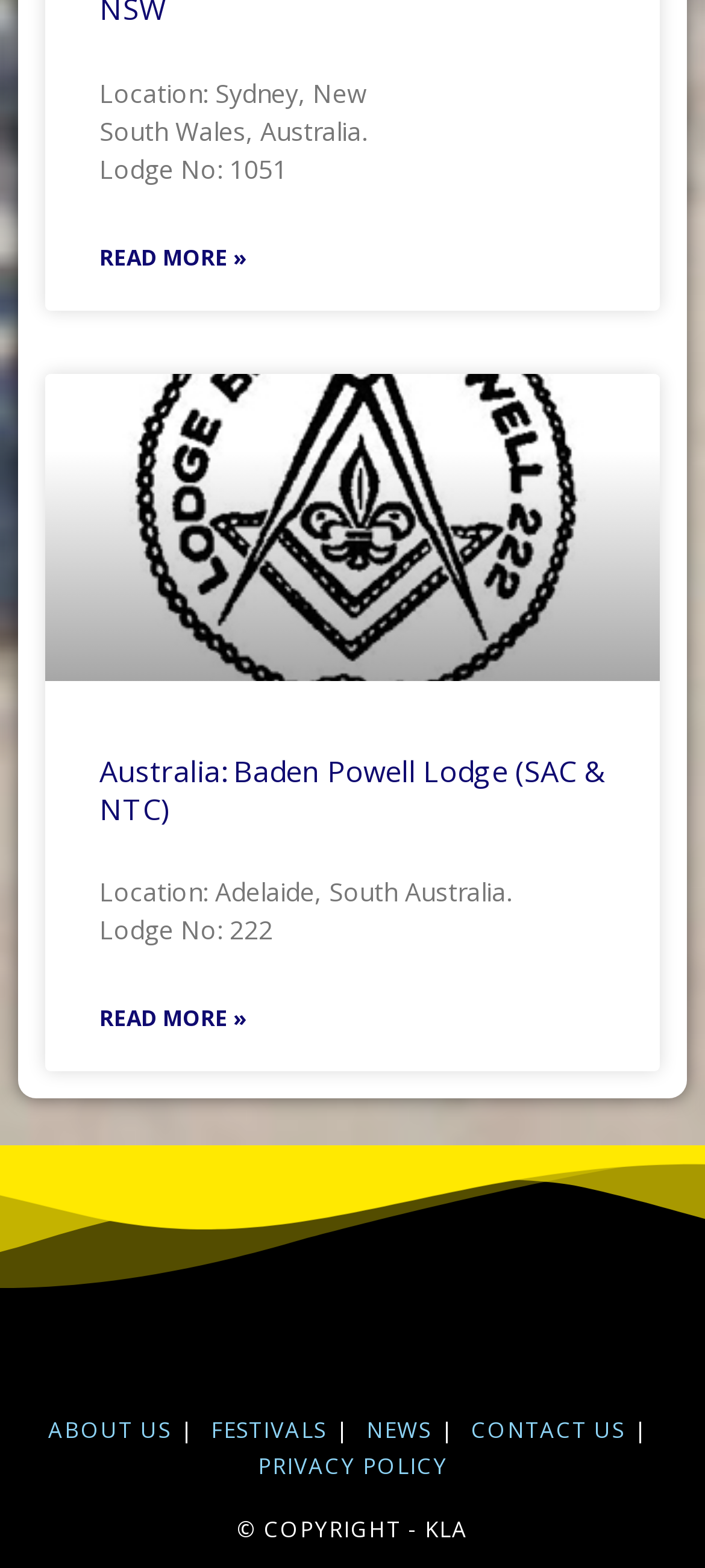How many lodges are mentioned?
Based on the image, respond with a single word or phrase.

2